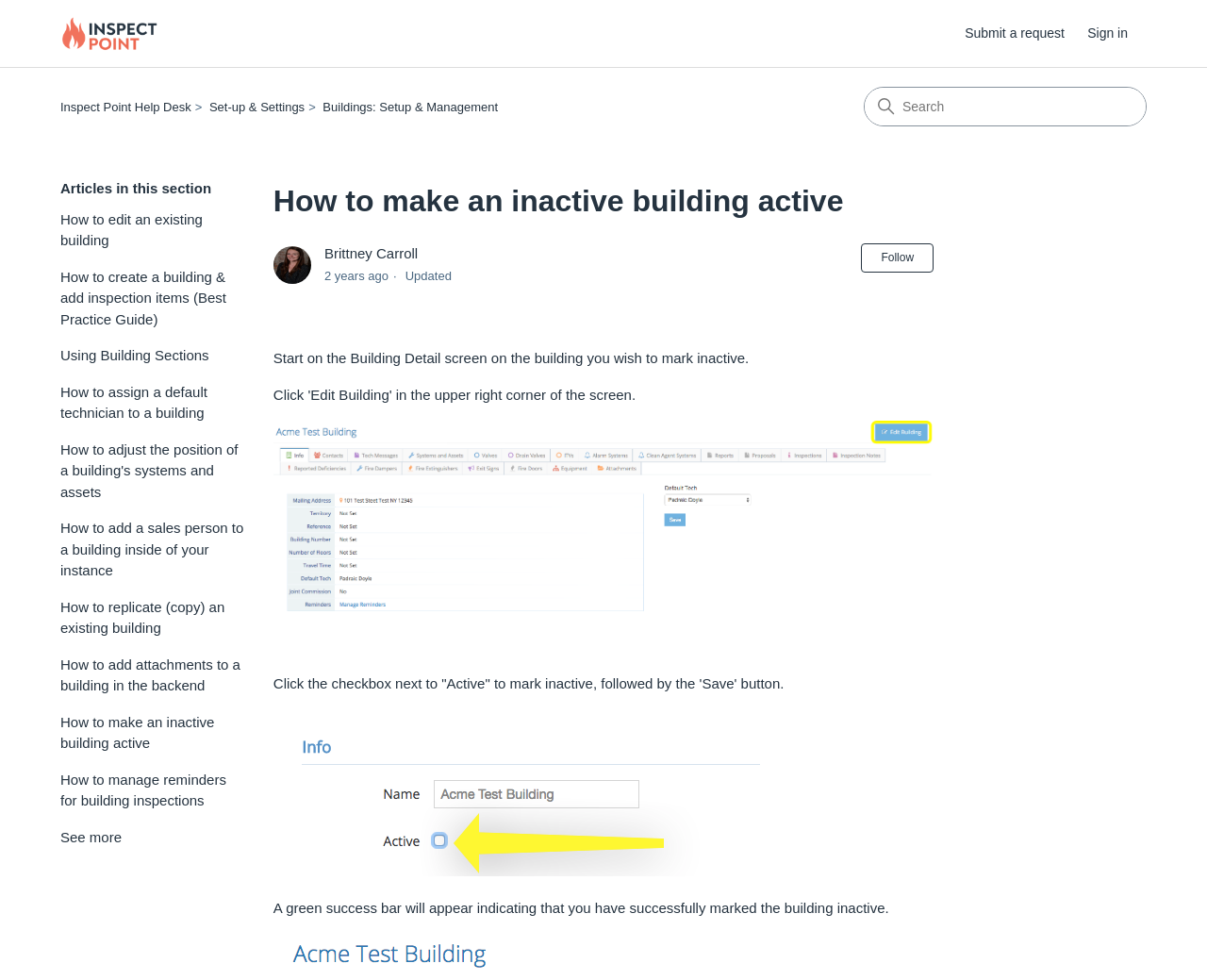Could you determine the bounding box coordinates of the clickable element to complete the instruction: "Go to 'Buildings: Setup & Management'"? Provide the coordinates as four float numbers between 0 and 1, i.e., [left, top, right, bottom].

[0.267, 0.102, 0.413, 0.116]